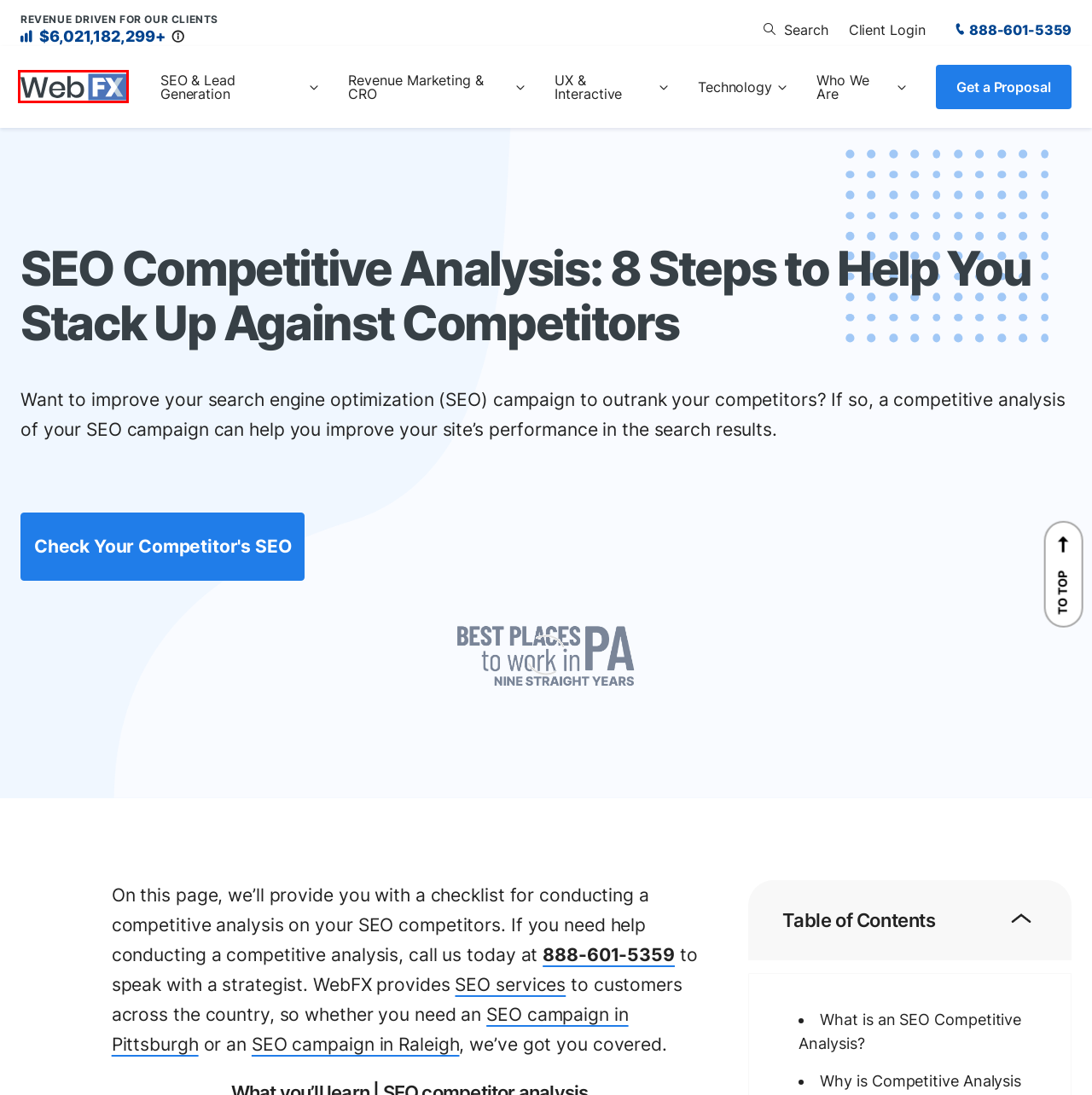Analyze the webpage screenshot with a red bounding box highlighting a UI element. Select the description that best matches the new webpage after clicking the highlighted element. Here are the options:
A. Learn SEO from experts — Free Library of SEO Resources | WebFX
B. SEO for Alternative Medicine | SEO Services from WebFX
C. Award-Winning Ann Arbor SEO Services That Drive Revenue
D. What Is Keyword Competition Analysis? [+5 Tools to Help You Rank]
E. WebFX | The Digital Marketing Agency That Drives Revenue
F. WebFX | Digital Marketing That Drives Results®
G. What Is SEO in Digital Marketing & How Does It Work?
H. SEO for Accountants | Accounting Firm SEO Services | WebFX

E